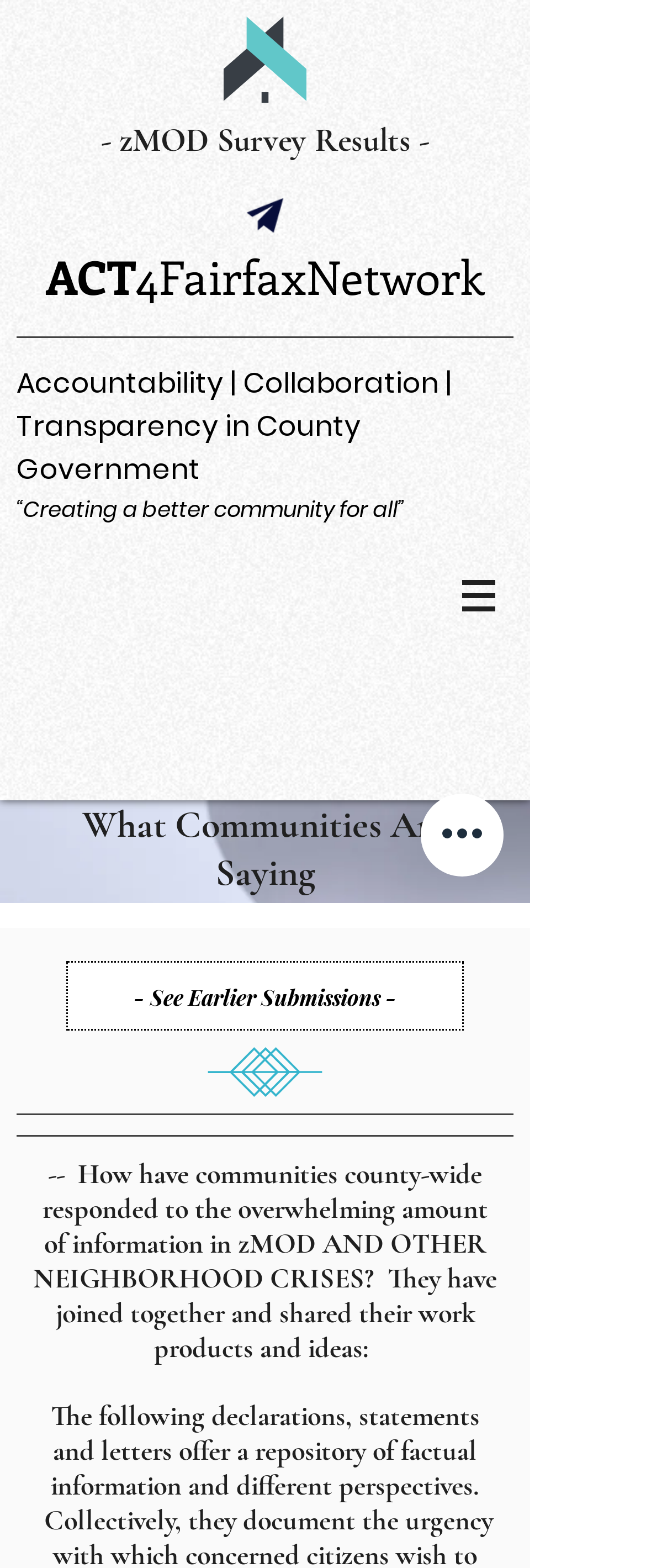Please provide a brief answer to the question using only one word or phrase: 
What is the name of the network?

ACT4FairfaxNetwork